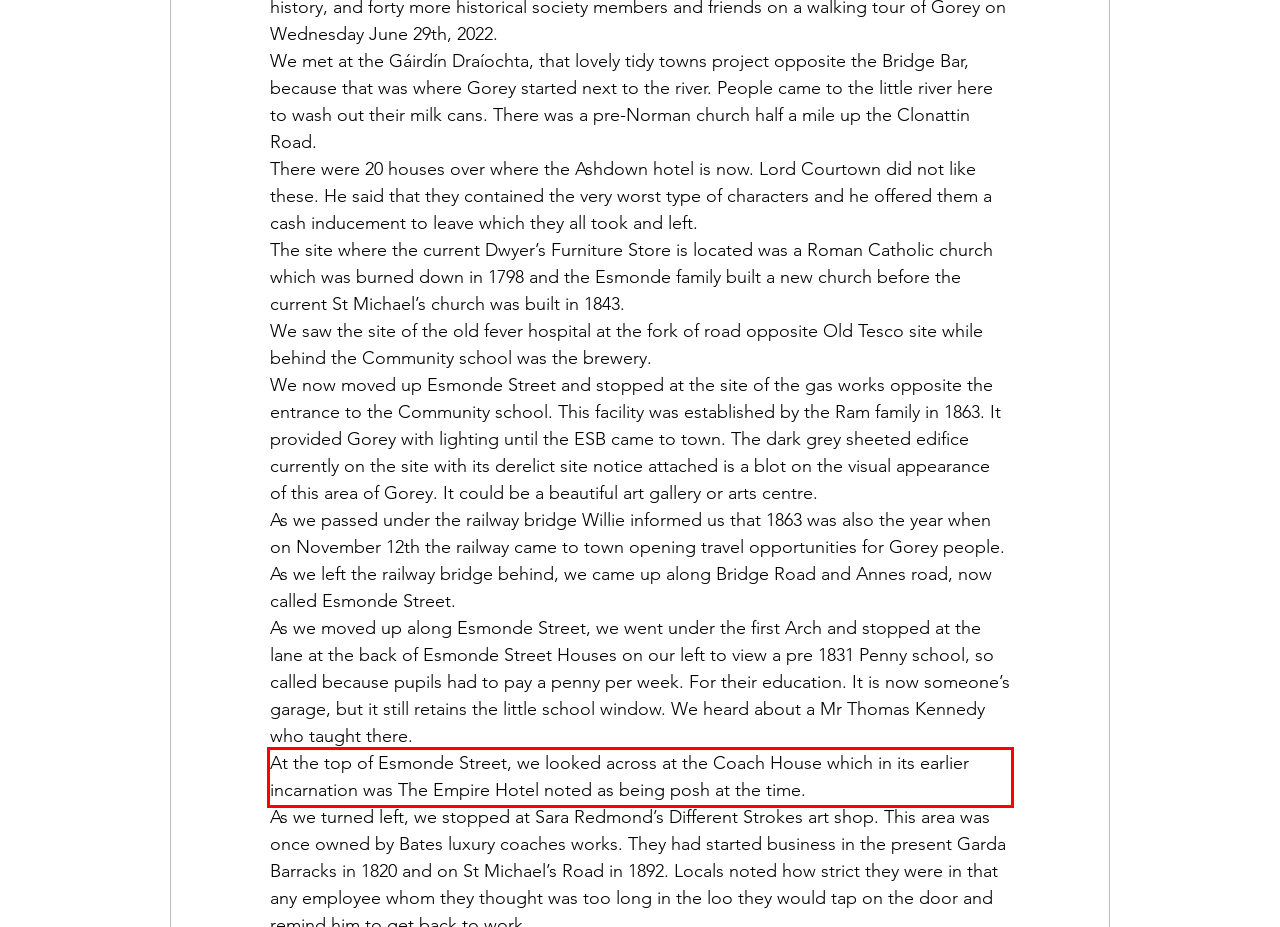You have a screenshot with a red rectangle around a UI element. Recognize and extract the text within this red bounding box using OCR.

At the top of Esmonde Street, we looked across at the Coach House which in its earlier incarnation was The Empire Hotel noted as being posh at the time.